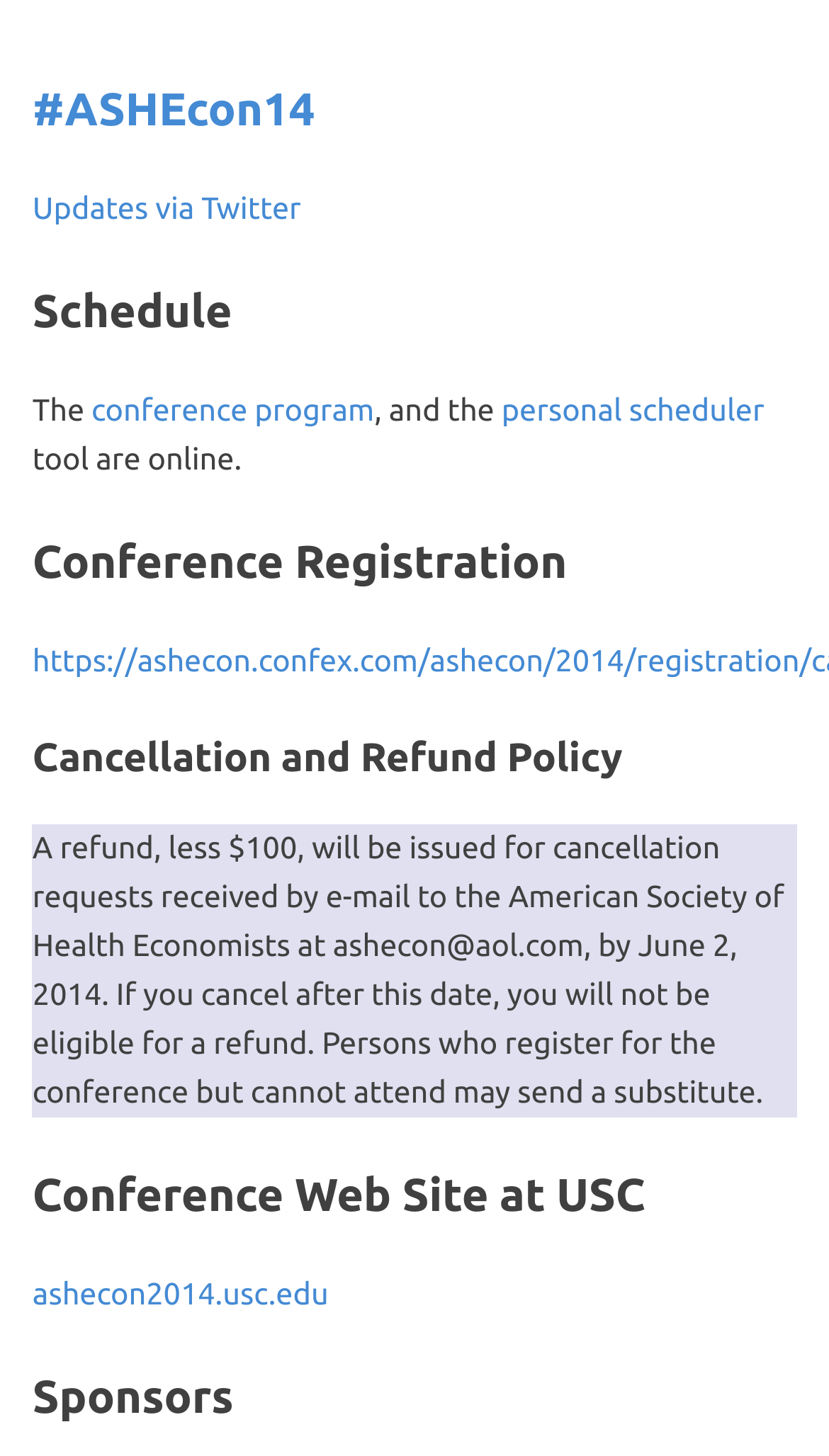What is the deadline for cancellation requests?
Your answer should be a single word or phrase derived from the screenshot.

June 2, 2014